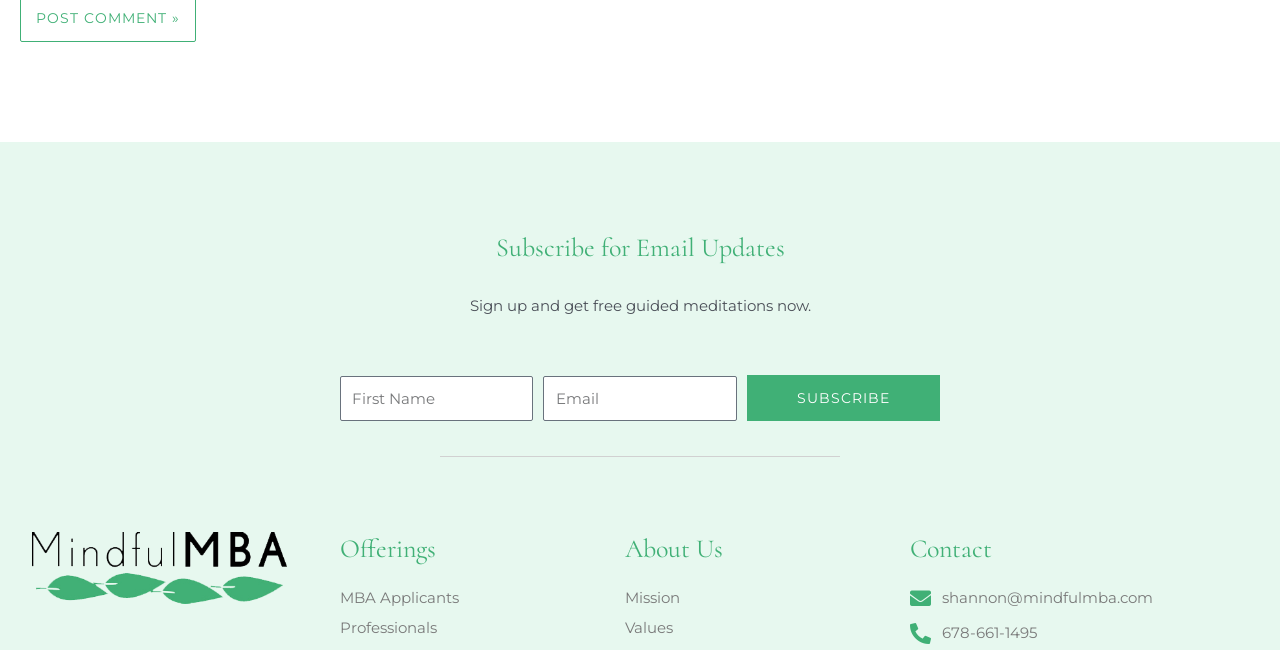Give a one-word or short phrase answer to the question: 
How many input fields are there?

2